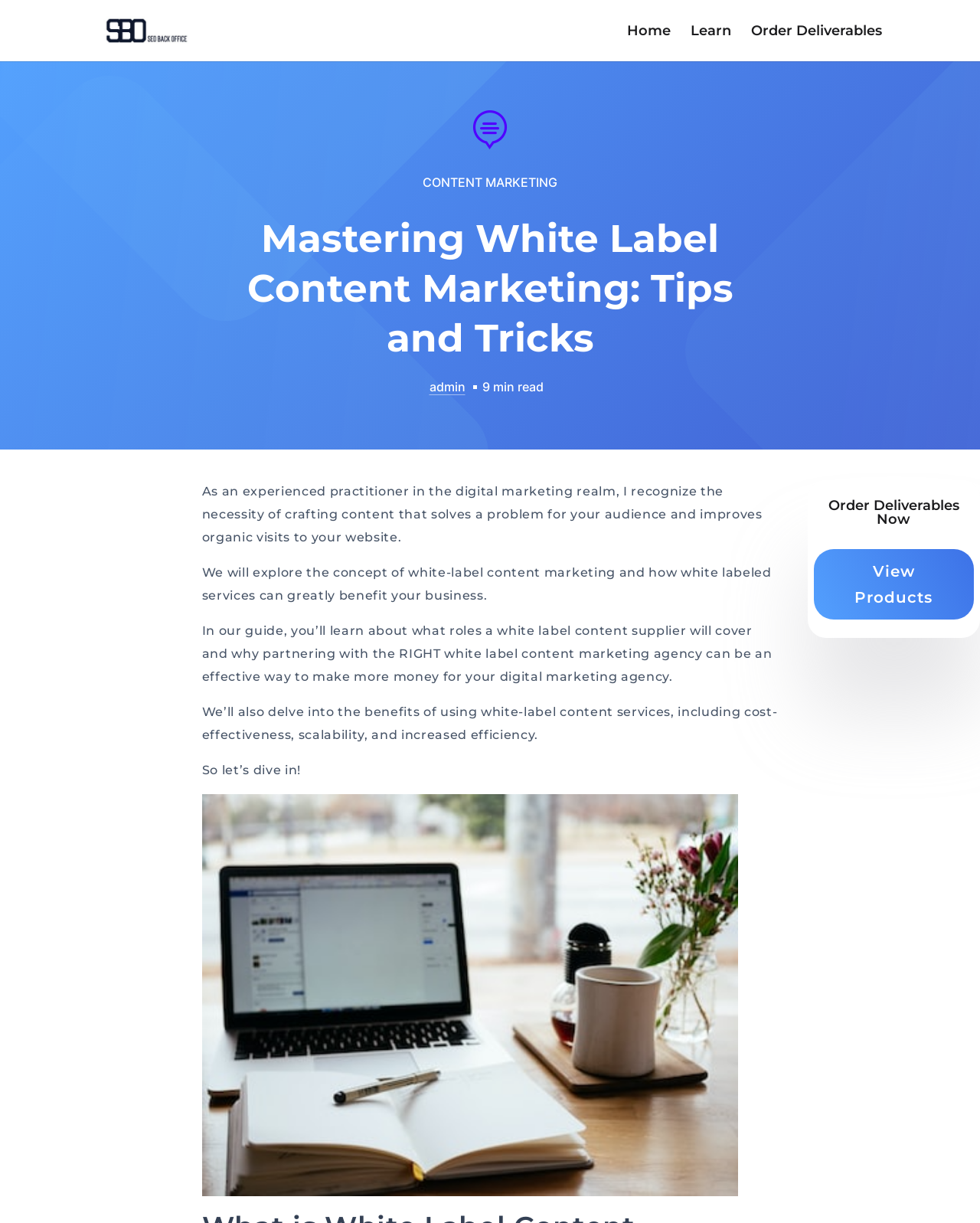What is the call-to-action at the bottom of the webpage?
Based on the content of the image, thoroughly explain and answer the question.

The heading 'Order Deliverables Now' and the link 'View Products' at the bottom of the webpage suggest that the call-to-action is to view products.